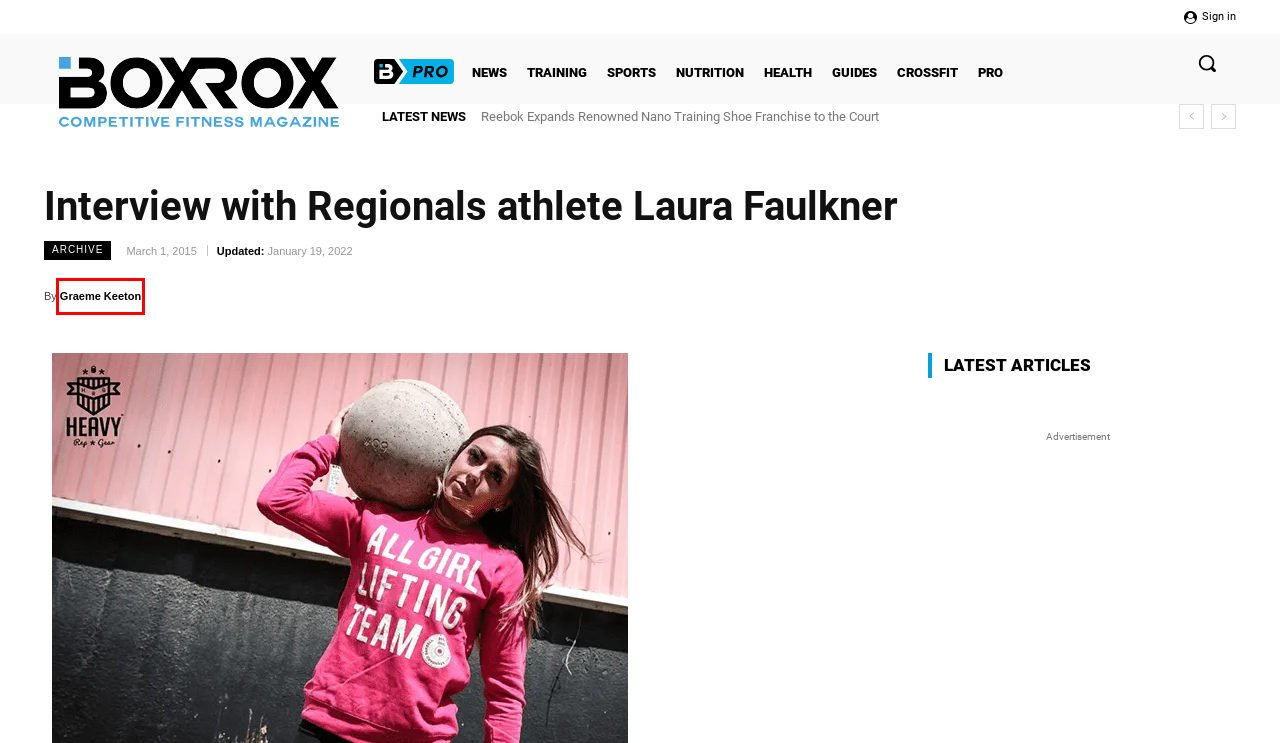You have a screenshot of a webpage with a red bounding box highlighting a UI element. Your task is to select the best webpage description that corresponds to the new webpage after clicking the element. Here are the descriptions:
A. Pro Archives | BOXROX
B. Training | BOXROX
C. Sports | BOXROX
D. 20 Years of Research Reveals Health Benefits of Plant-Based Diet | BOXROX
E. Graeme Keeton, Author at BOXROX
F. News | BOXROX
G. CrossFit
H. Alzheimer's Association Encourages Americans to Take Charge of Their Brain Health | BOXROX

E